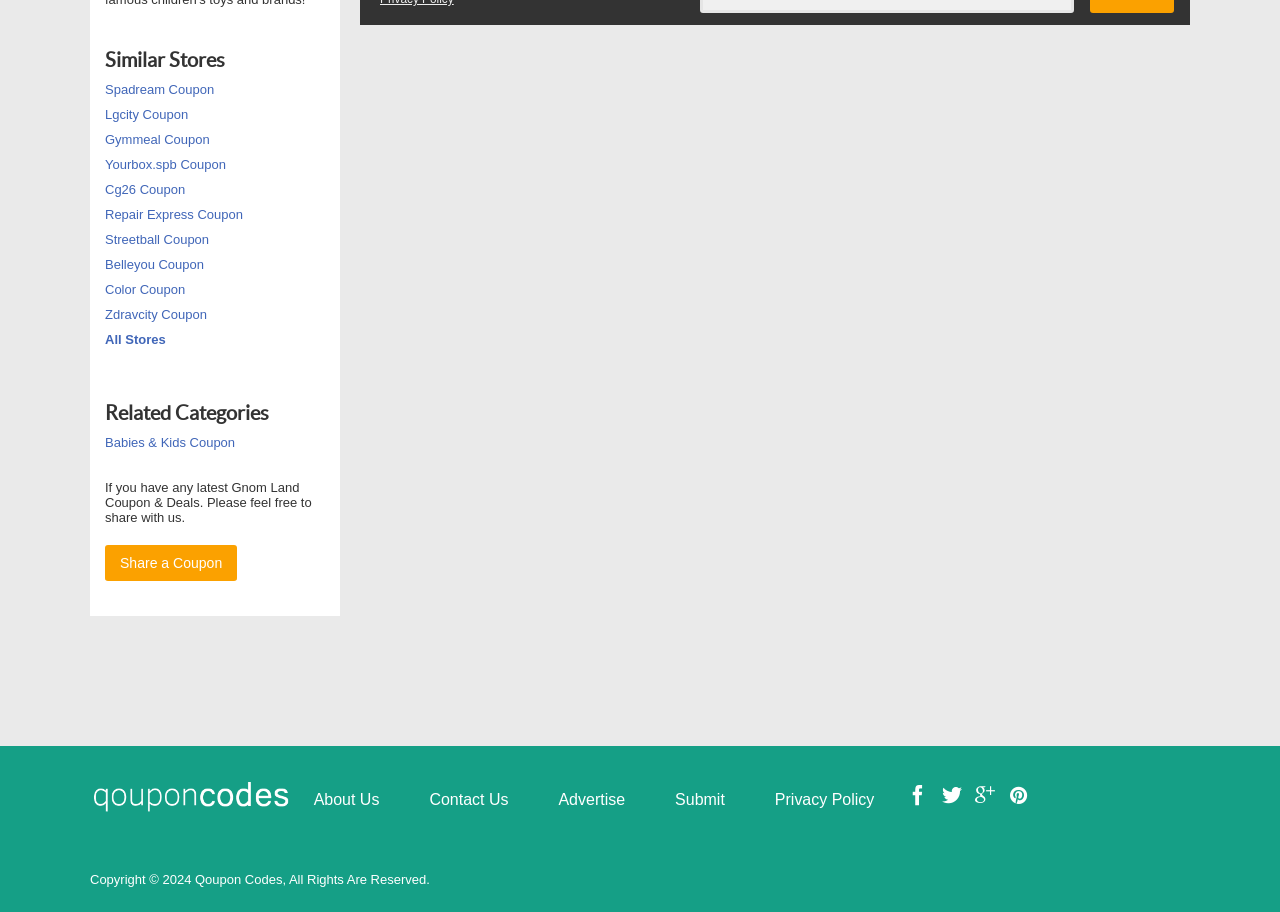Ascertain the bounding box coordinates for the UI element detailed here: "alt="Qoupon Codes Coupons and Deals"". The coordinates should be provided as [left, top, right, bottom] with each value being a float between 0 and 1.

[0.07, 0.885, 0.227, 0.901]